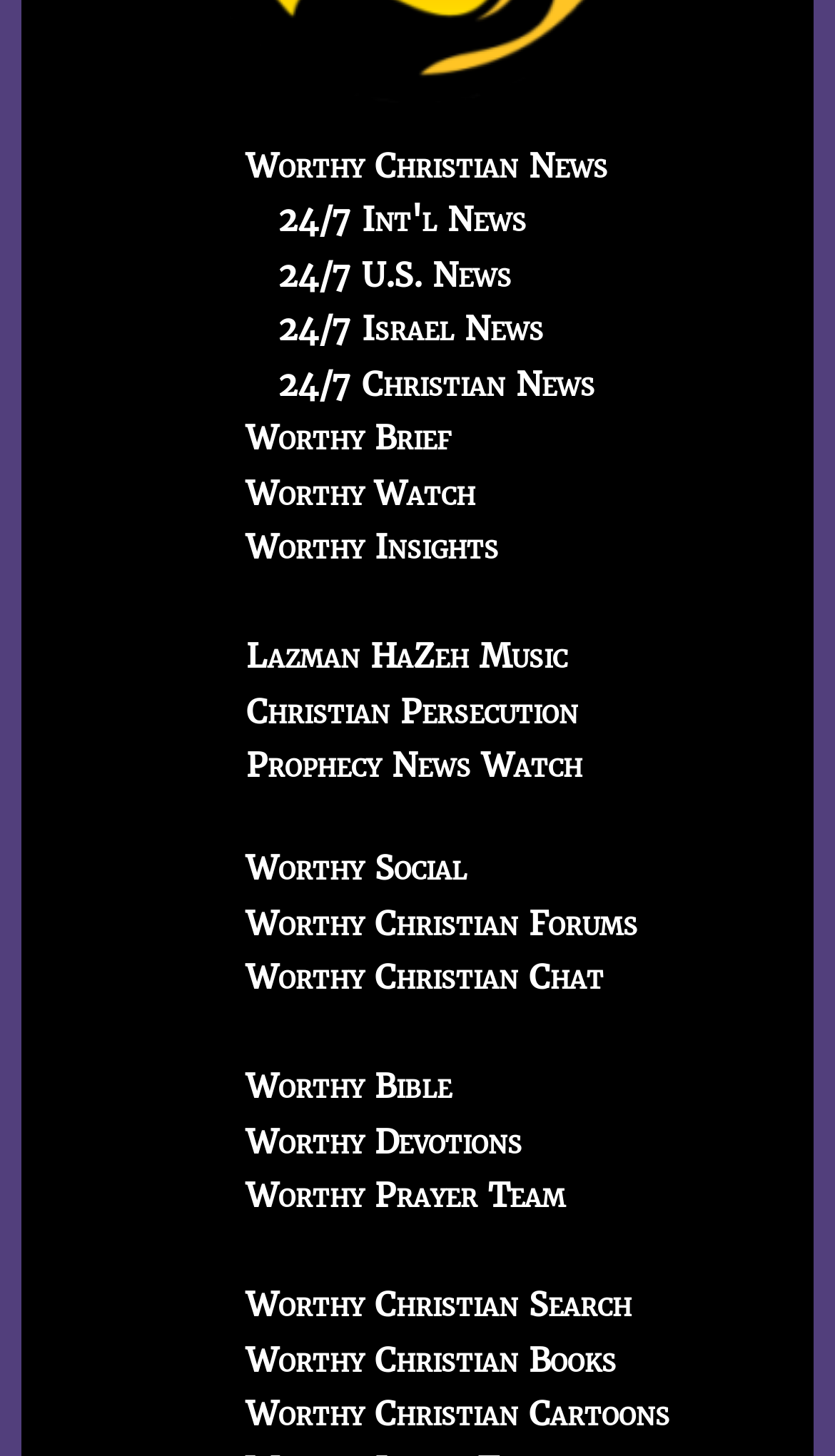Specify the bounding box coordinates of the element's area that should be clicked to execute the given instruction: "Listen to Lazman HaZeh Music". The coordinates should be four float numbers between 0 and 1, i.e., [left, top, right, bottom].

[0.295, 0.437, 0.679, 0.465]